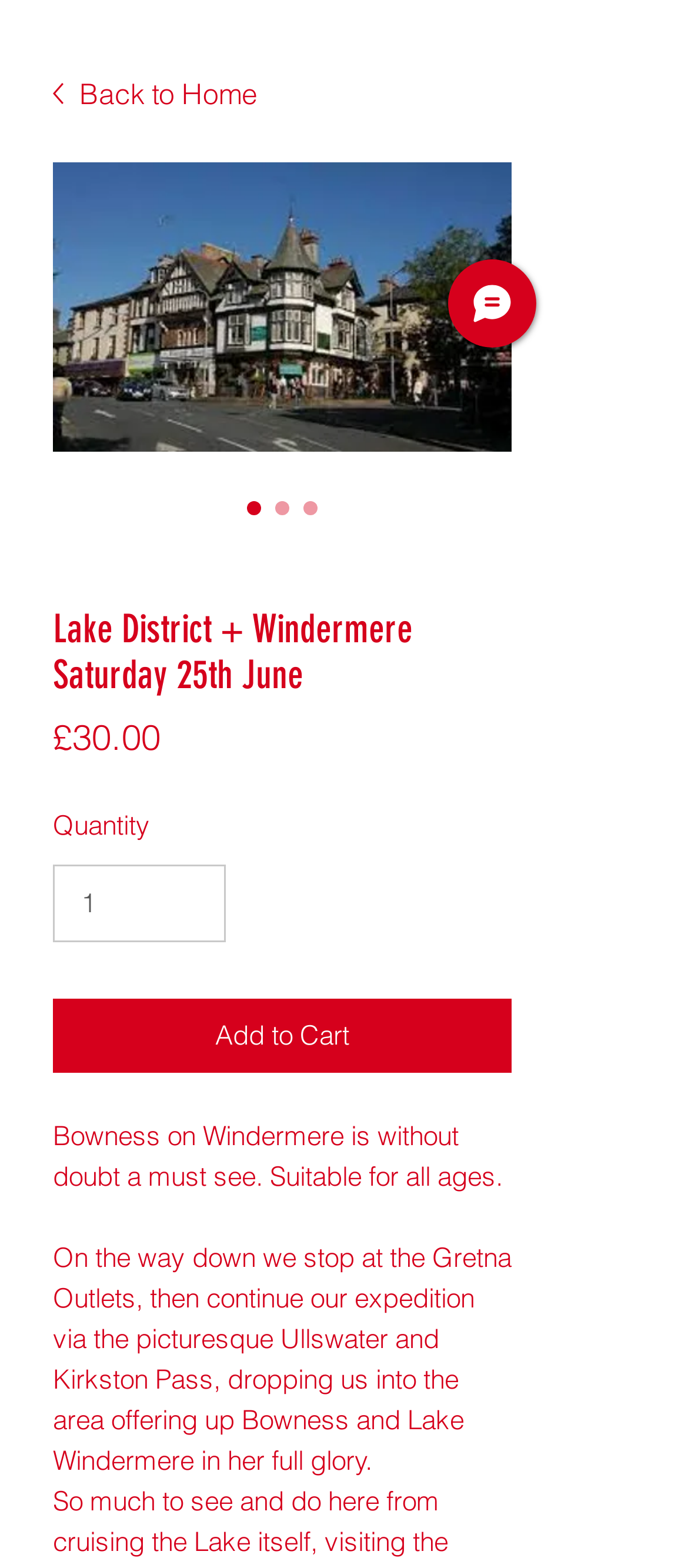Using the webpage screenshot and the element description Chat, determine the bounding box coordinates. Specify the coordinates in the format (top-left x, top-left y, bottom-right x, bottom-right y) with values ranging from 0 to 1.

[0.651, 0.165, 0.779, 0.222]